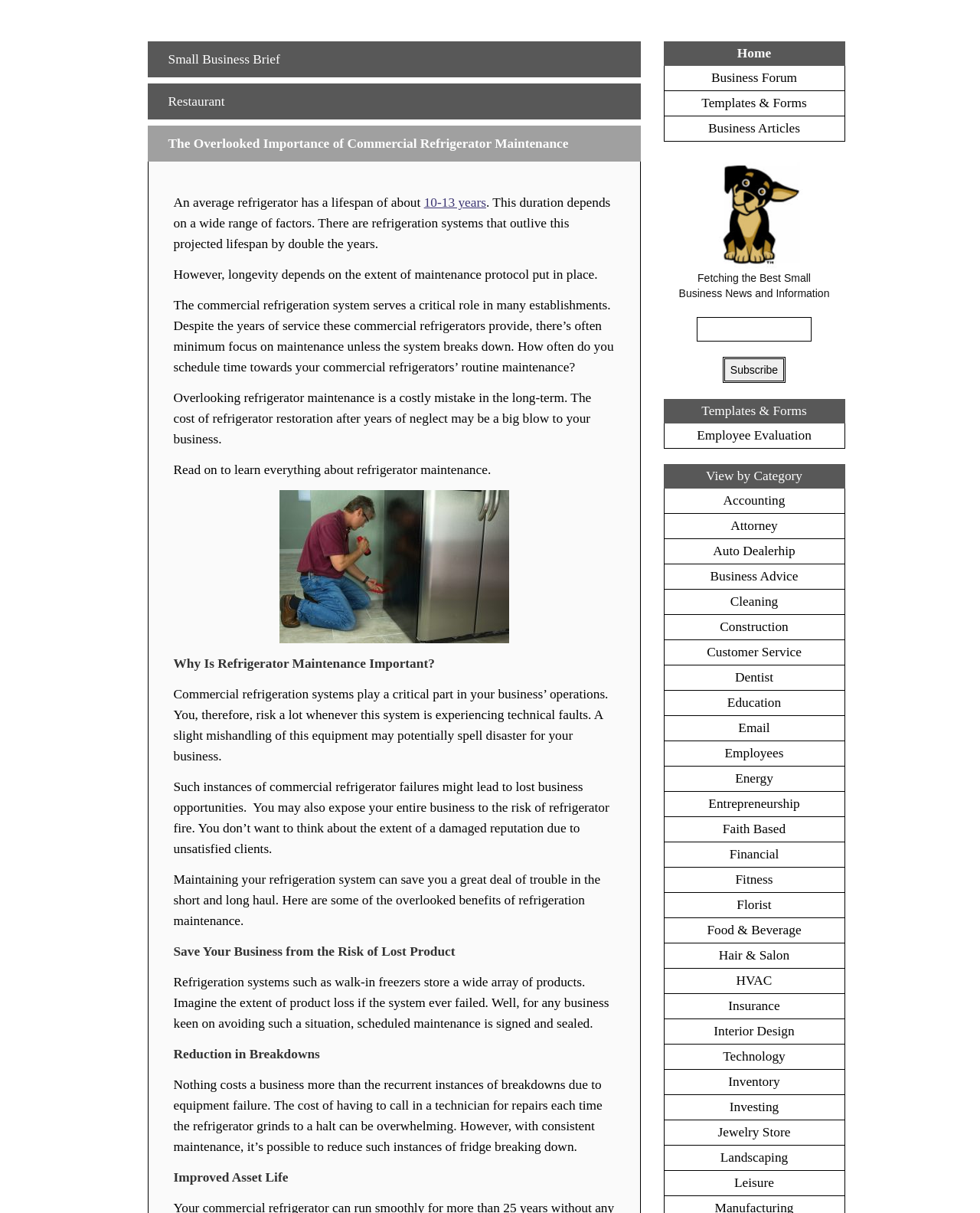What is the title of the article?
Please utilize the information in the image to give a detailed response to the question.

I found the title of the article by looking at the heading element with the text 'The Overlooked Importance of Commercial Refrigerator Maintenance' which is located at the top of the webpage.